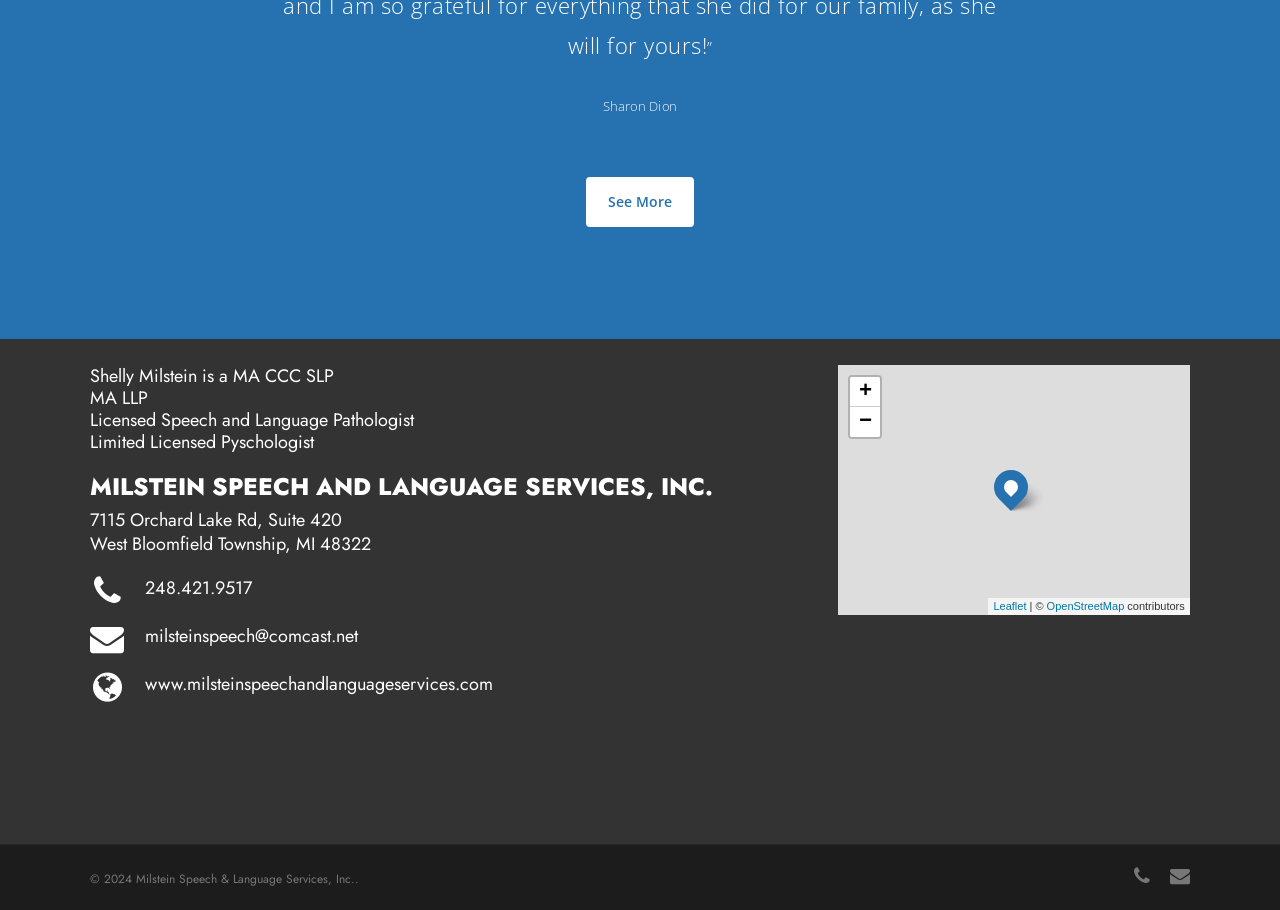Identify the bounding box coordinates for the UI element described as: "OpenStreetMap".

[0.818, 0.659, 0.878, 0.673]